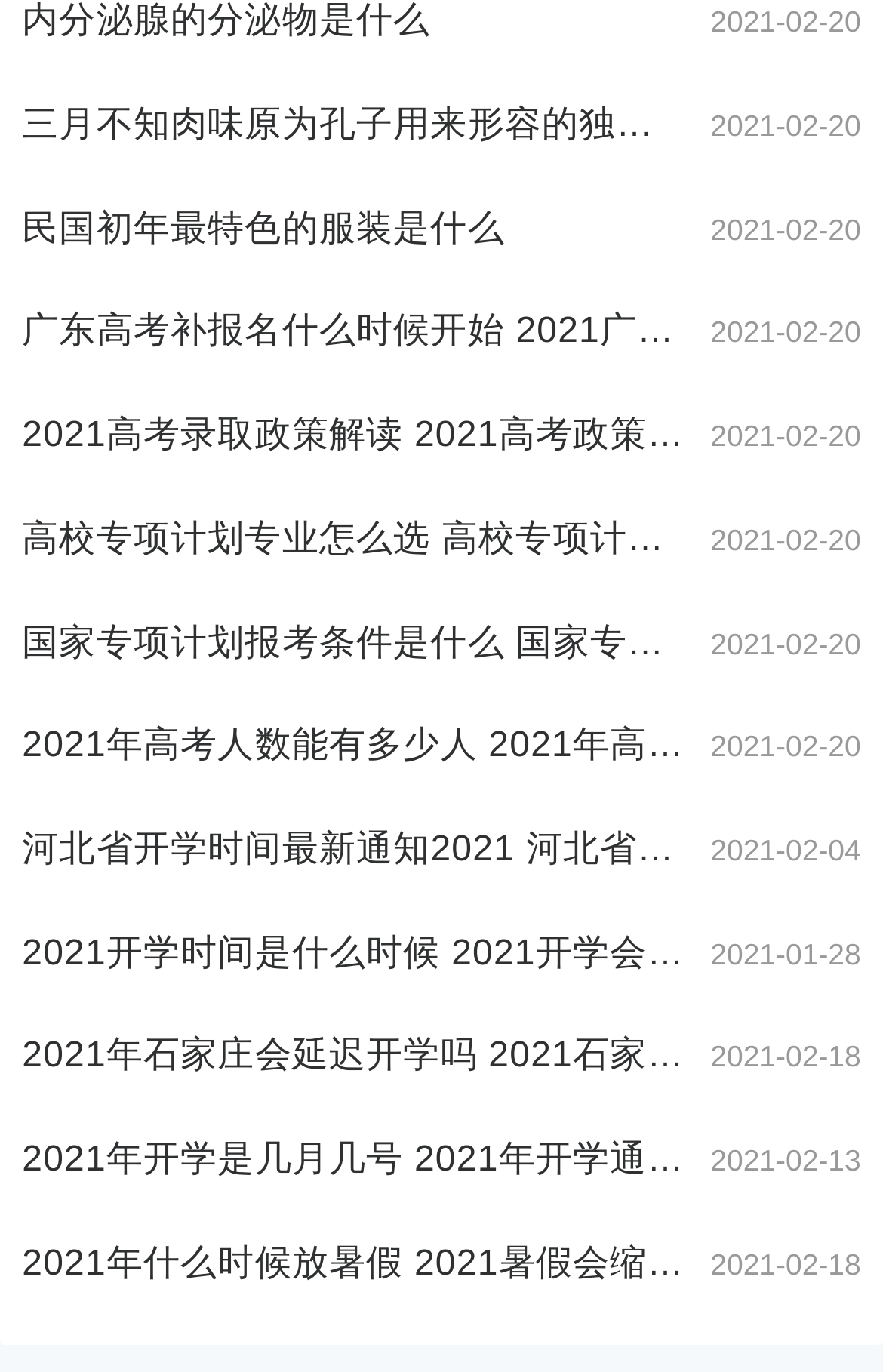What is the topic of the articles on the webpage?
Give a one-word or short phrase answer based on the image.

Education